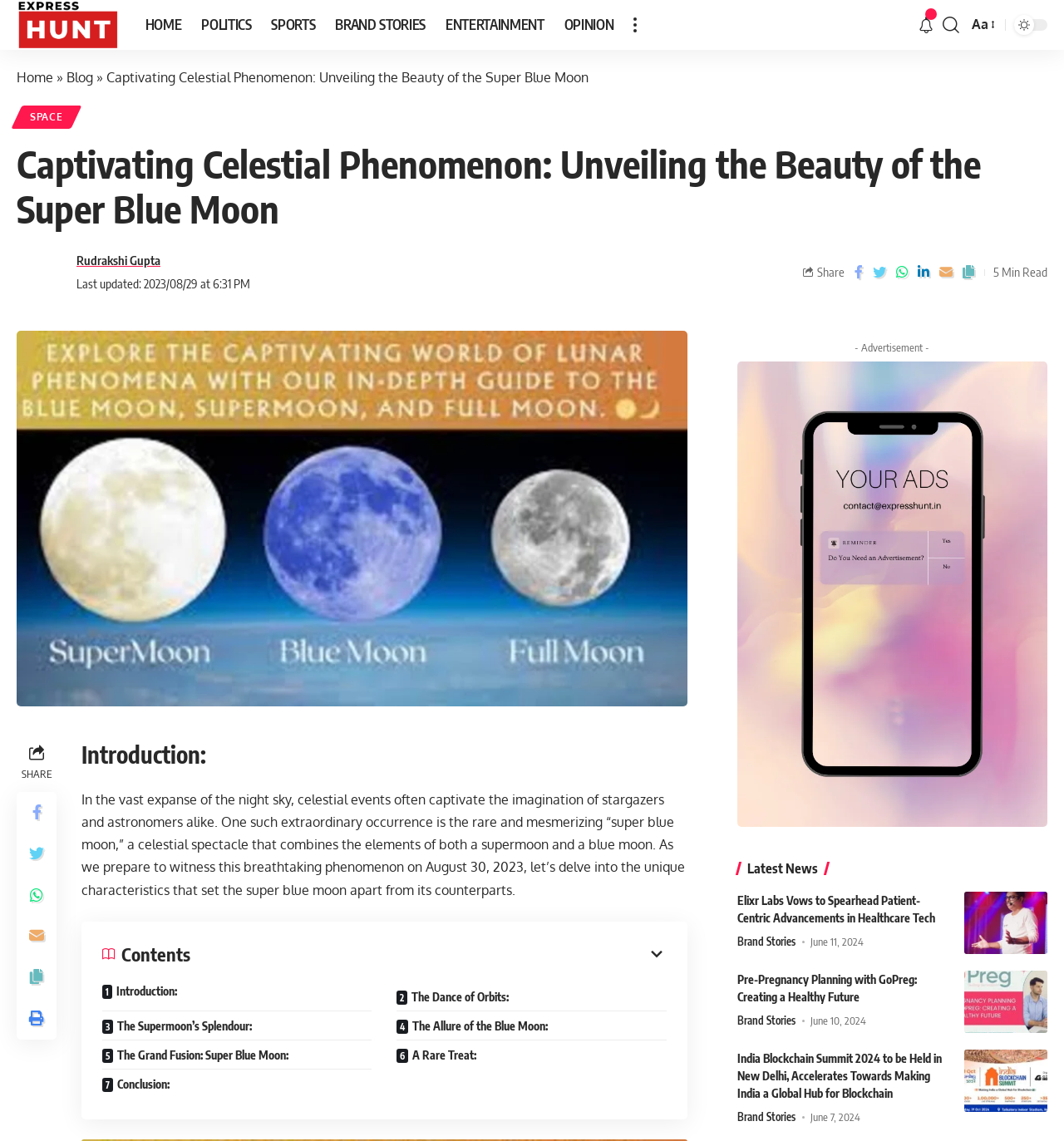Identify the bounding box of the UI component described as: "parent_node: Rudrakshi Gupta".

[0.016, 0.217, 0.062, 0.261]